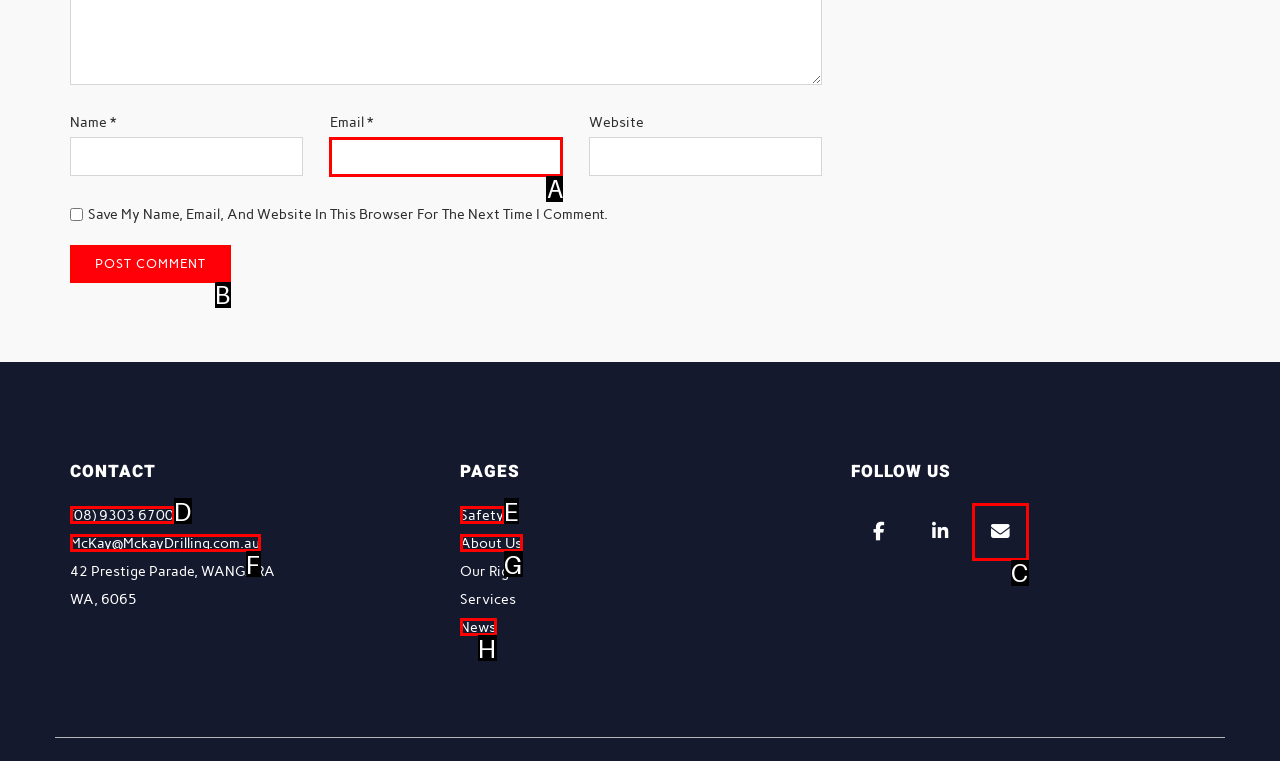What is the letter of the UI element you should click to Click the Post Comment button? Provide the letter directly.

B